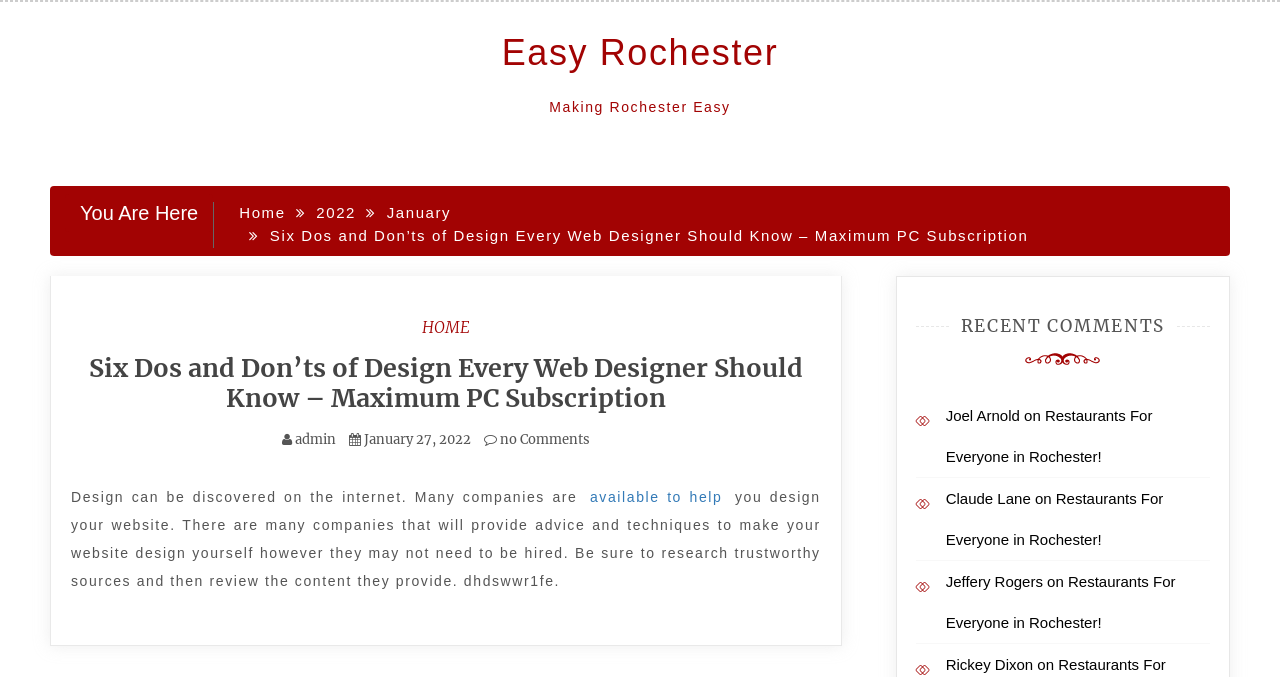Provide the bounding box coordinates for the UI element described in this sentence: "Log in". The coordinates should be four float values between 0 and 1, i.e., [left, top, right, bottom].

None